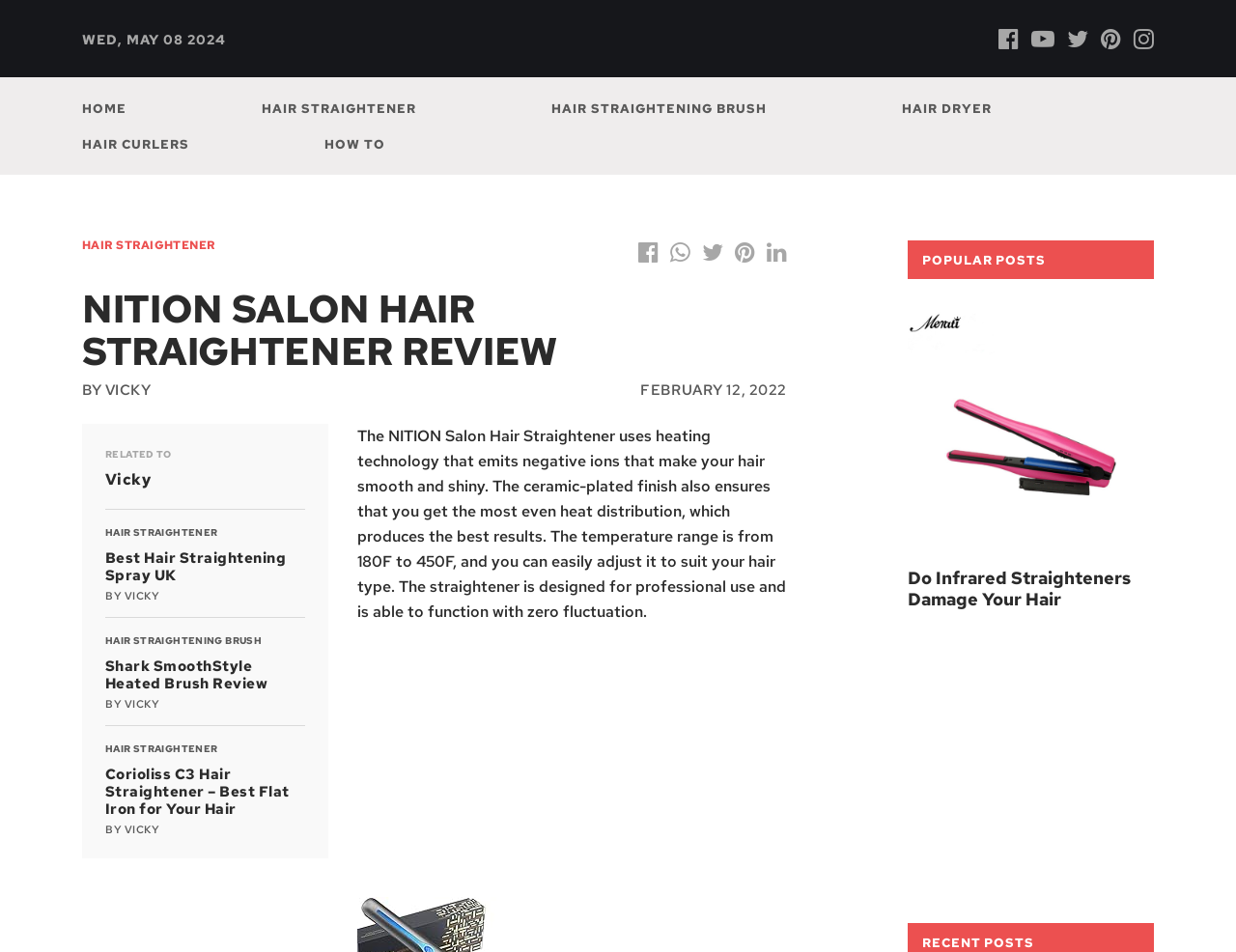Explain in detail what is displayed on the webpage.

This webpage is a review of the NITION Salon Hair Straightener. At the top, there is a date "WED, MAY 08 2024" and a row of five social media links. Below that, there is a navigation menu with links to "HOME", "HAIR STRAIGHTENER", "HAIR STRAIGHTENING BRUSH", "HAIR DRYER", "HAIR CURLERS", and "HOW TO".

The main content of the page is divided into sections. The first section has a heading "NITION SALON HAIR STRAIGHTENER REVIEW" and is written by "VICKY" on "FEBRUARY 12, 2022". Below the heading, there is a paragraph describing the product's features, including its heating technology, ceramic-plated finish, and temperature range.

To the right of the main content, there is a section titled "RELATED TO" with three subheadings, each with a link to a related article. The subheadings are "Best Hair Straightening Spray UK", "Shark SmoothStyle Heated Brush Review", and "Corioliss C3 Hair Straightener – Best Flat Iron for Your Hair".

At the bottom of the page, there is a section titled "POPULAR POSTS" with an image and a link to an article titled "Do Infrared Straighteners Damage Your Hair". Below that, there is an iframe that takes up the rest of the page.

There are a total of 6 links to other articles or websites, 5 social media links, and 1 iframe on the page.